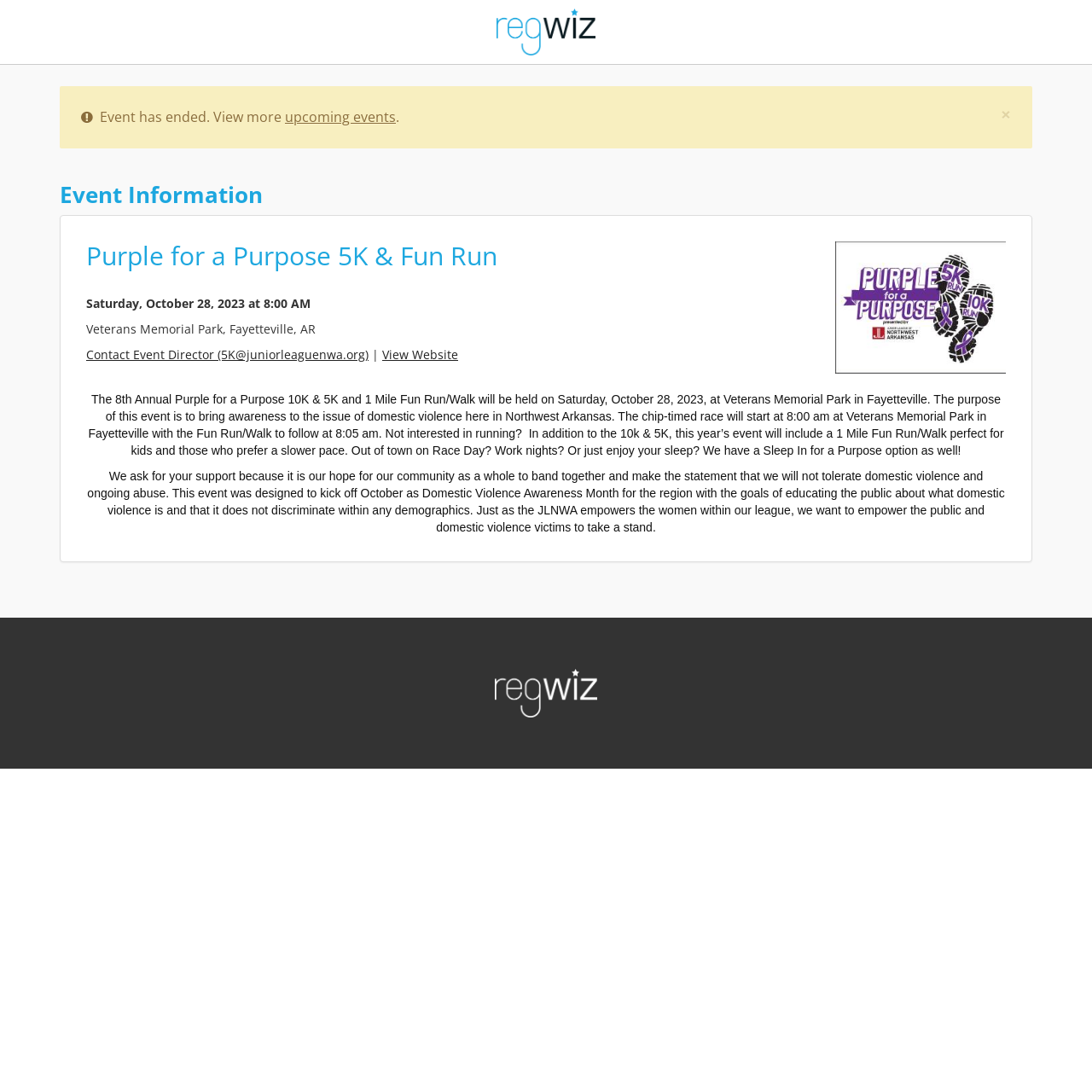Reply to the question with a brief word or phrase: What is the purpose of the Purple for a Purpose 5K & Fun Run event?

Domestic violence awareness